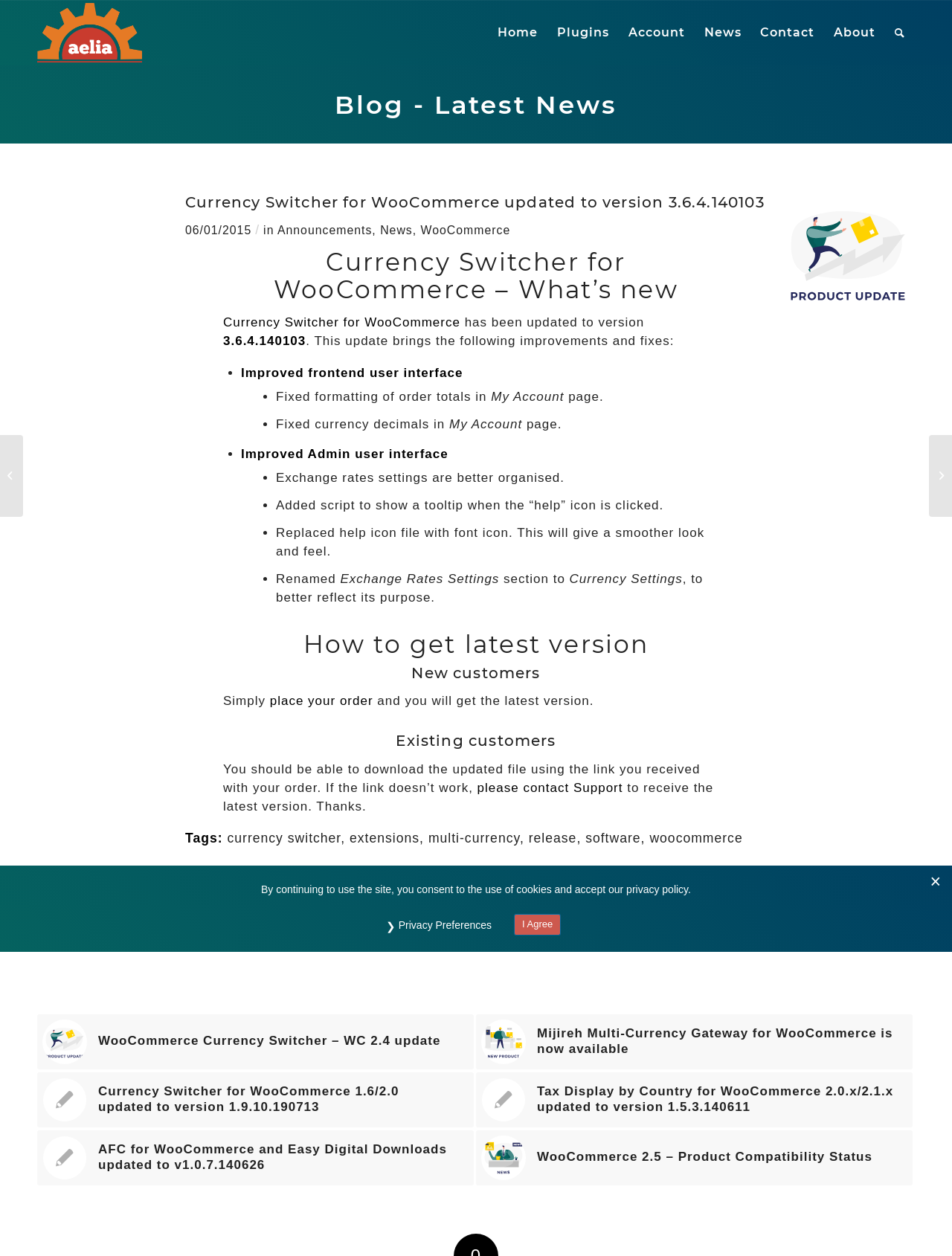Provide your answer to the question using just one word or phrase: How many menu items are there?

7